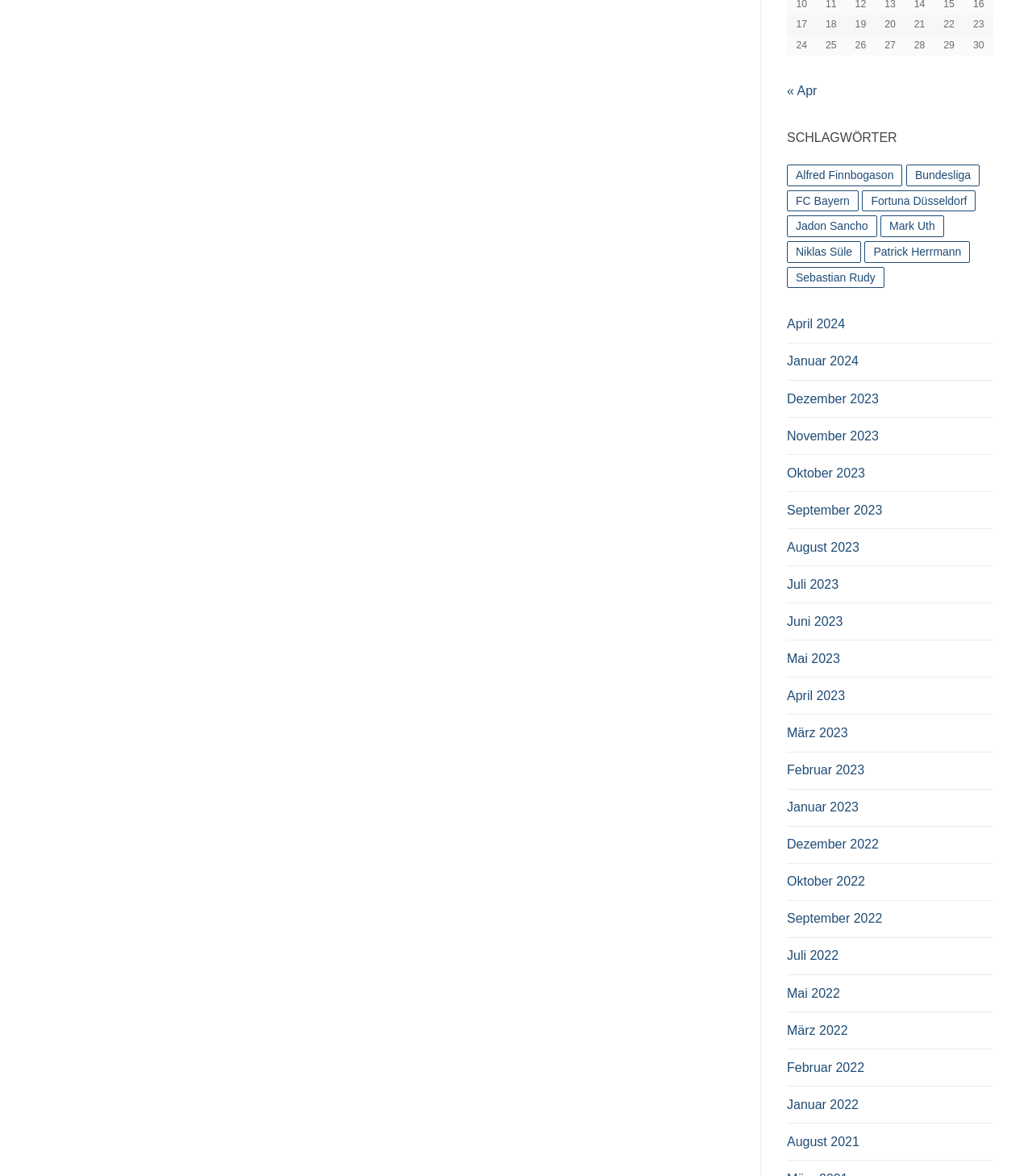Please determine the bounding box coordinates of the element's region to click for the following instruction: "Go to the Alfred Finnbogason page".

[0.762, 0.14, 0.875, 0.158]